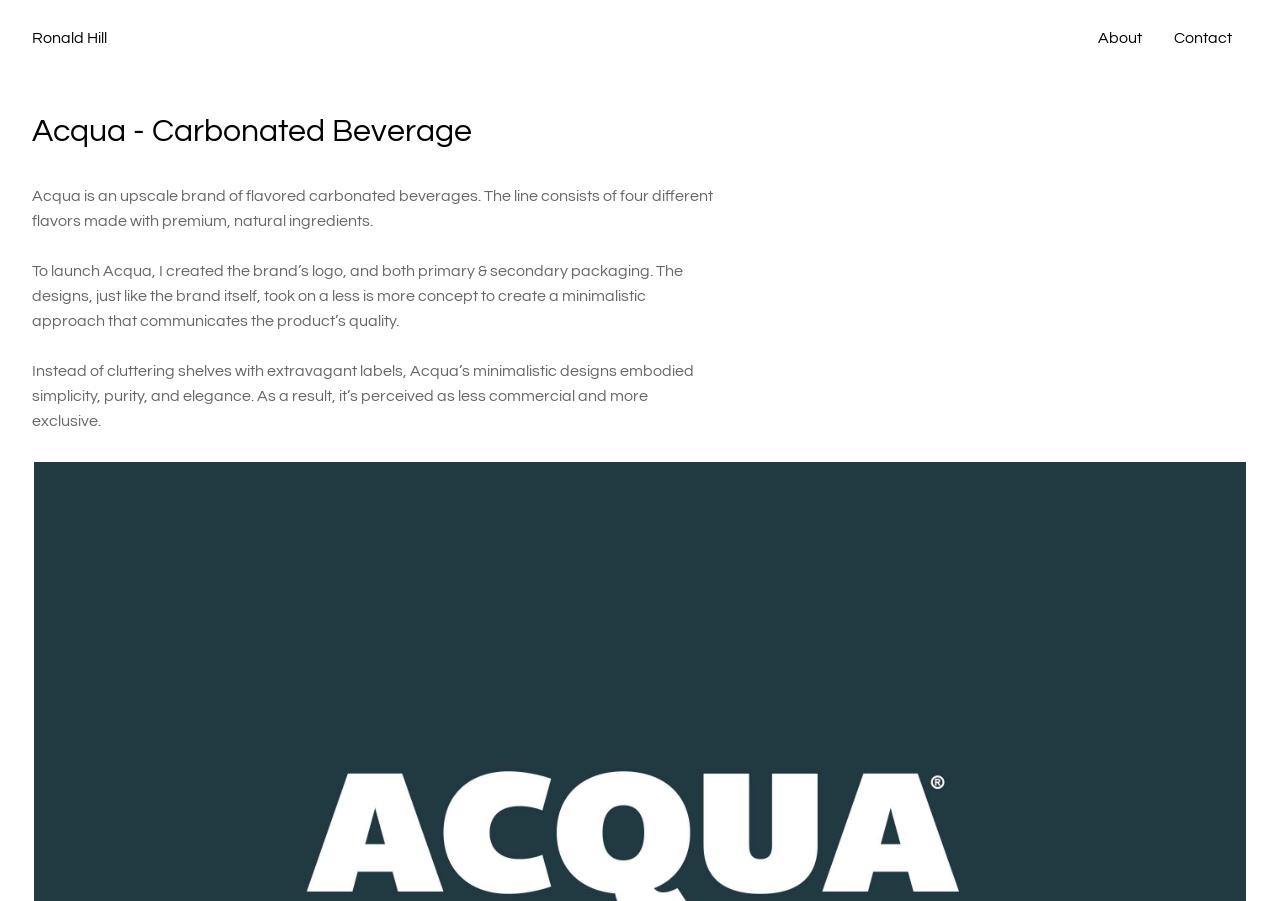What is the purpose of Acqua's minimalistic design? Using the information from the screenshot, answer with a single word or phrase.

To convey quality and exclusivity